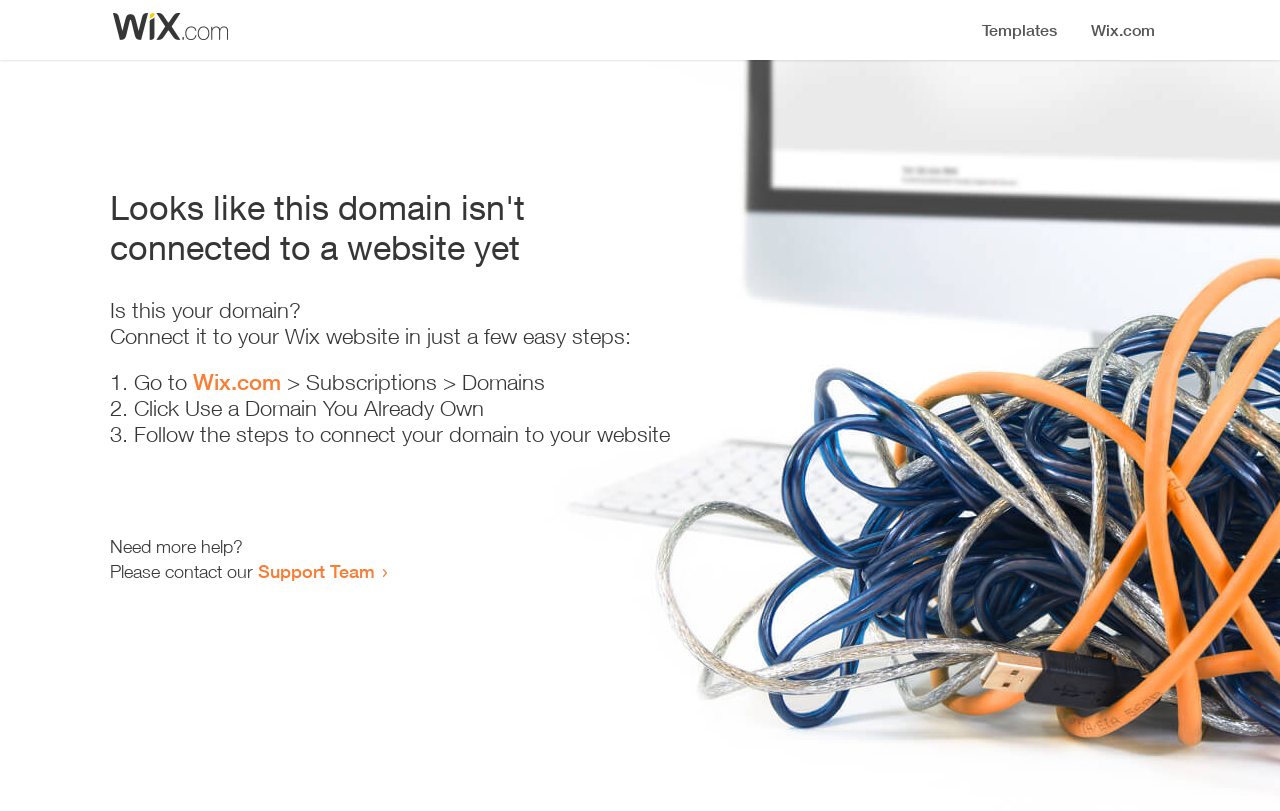Bounding box coordinates are specified in the format (top-left x, top-left y, bottom-right x, bottom-right y). All values are floating point numbers bounded between 0 and 1. Please provide the bounding box coordinate of the region this sentence describes: Support Team

[0.202, 0.691, 0.293, 0.718]